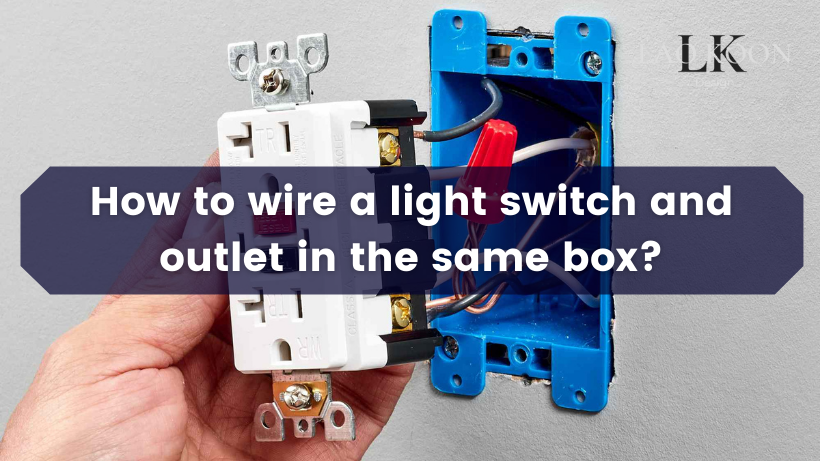Analyze the image and provide a detailed answer to the question: What is the purpose of the image?

The purpose of the image can be inferred from the overlay text 'How to wire a light switch and outlet in the same box?', which indicates that this image is part of a tutorial aimed at guiding users through this DIY electrical task.